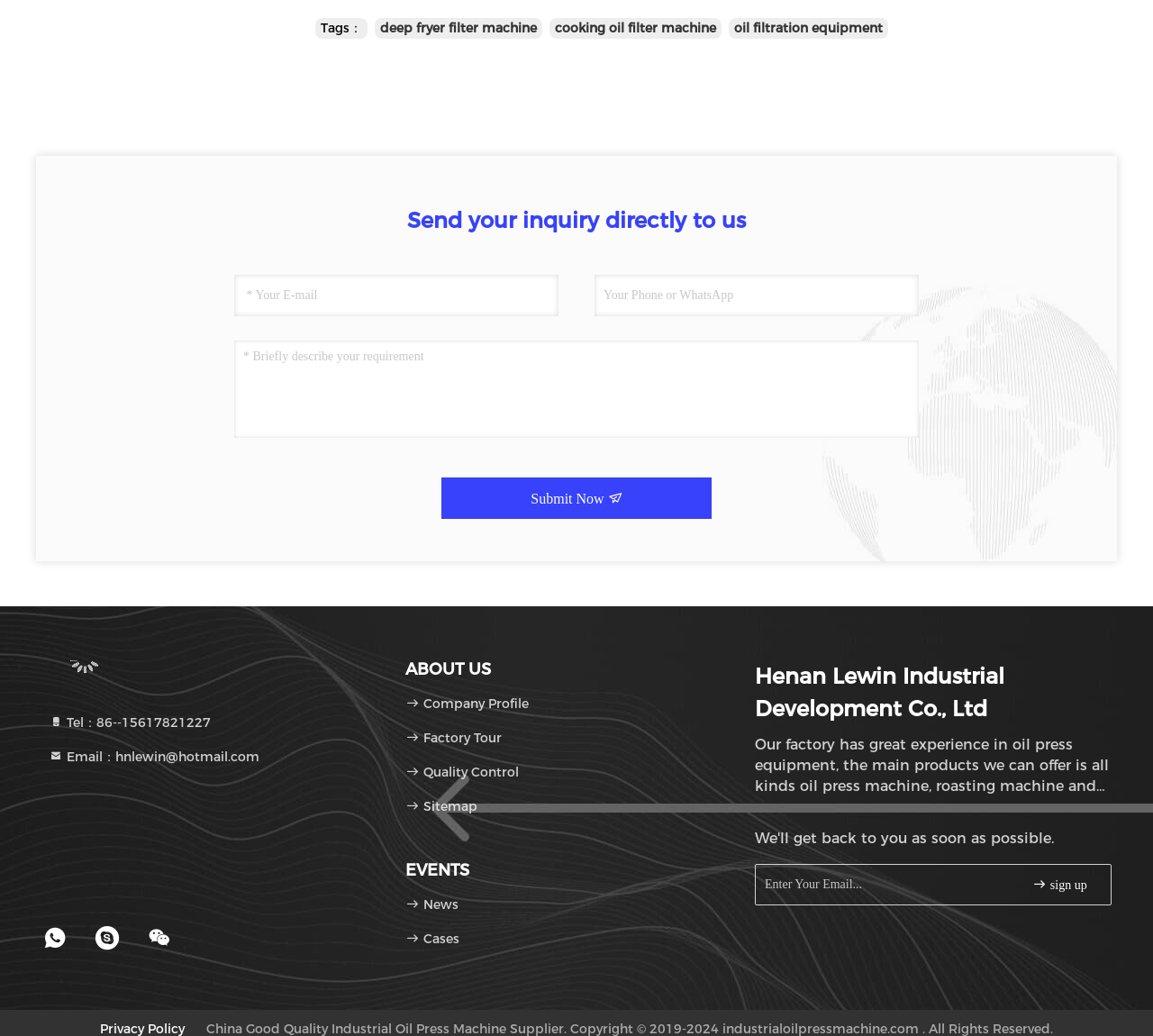Please answer the following question as detailed as possible based on the image: 
What is the purpose of the 'Submit Now' button?

The 'Submit Now' button is located below the textboxes for inquiry, and it is likely used to send the inquiry to the company.